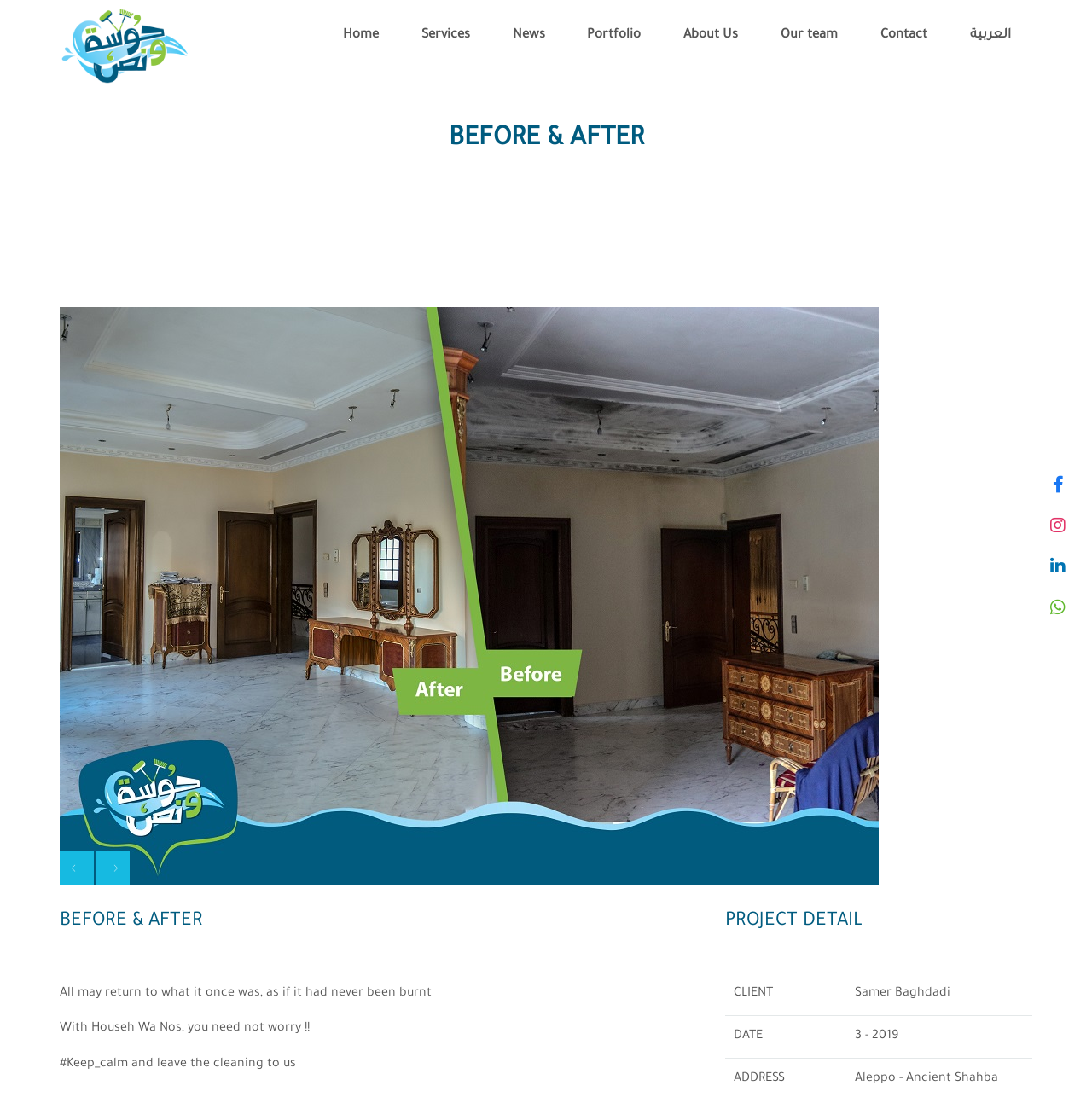Locate the bounding box coordinates of the UI element described by: "About Us". The bounding box coordinates should consist of four float numbers between 0 and 1, i.e., [left, top, right, bottom].

[0.607, 0.007, 0.696, 0.058]